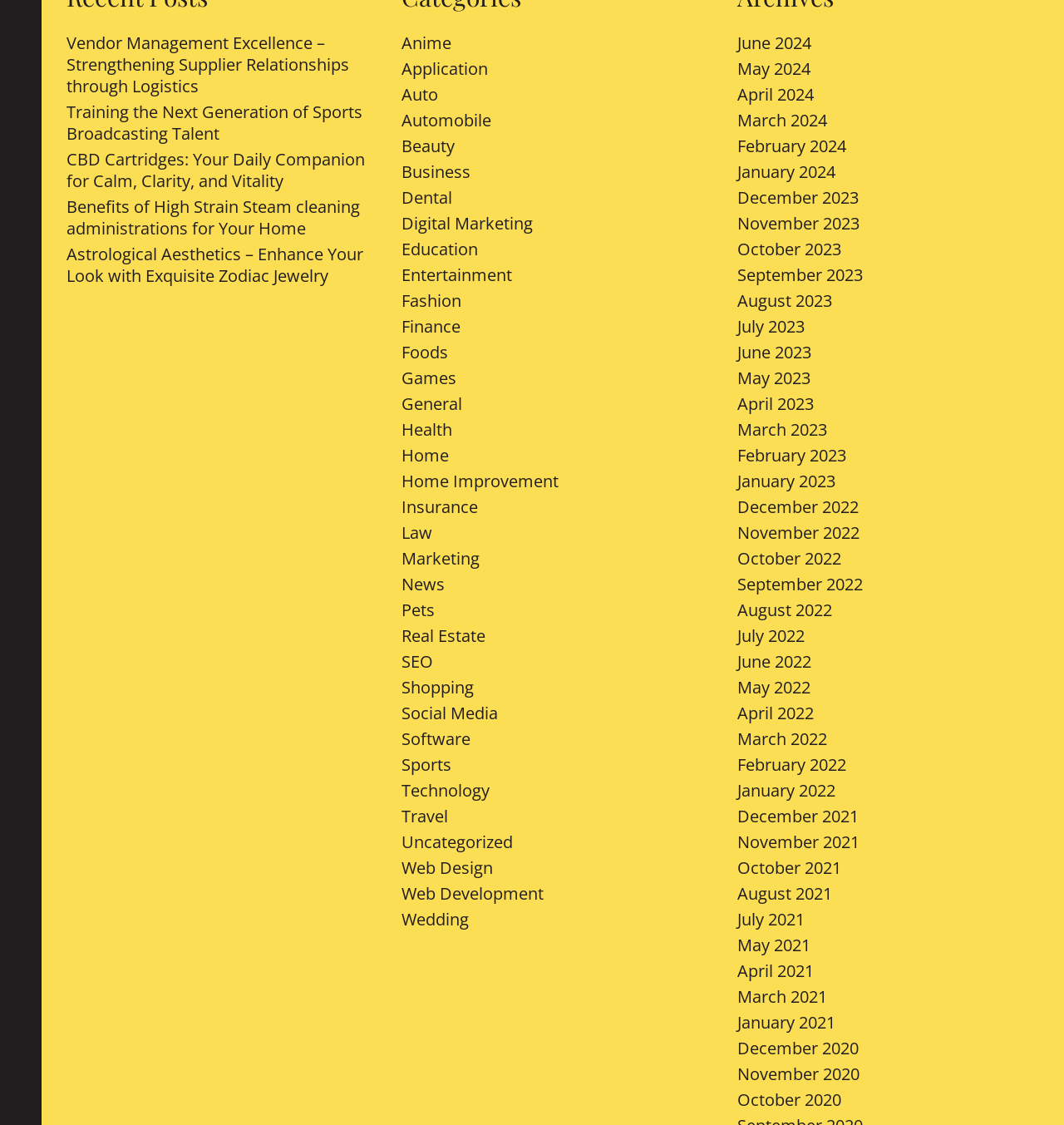Identify the bounding box coordinates for the element that needs to be clicked to fulfill this instruction: "Read about 'CBD Cartridges: Your Daily Companion for Calm, Clarity, and Vitality'". Provide the coordinates in the format of four float numbers between 0 and 1: [left, top, right, bottom].

[0.062, 0.131, 0.343, 0.17]